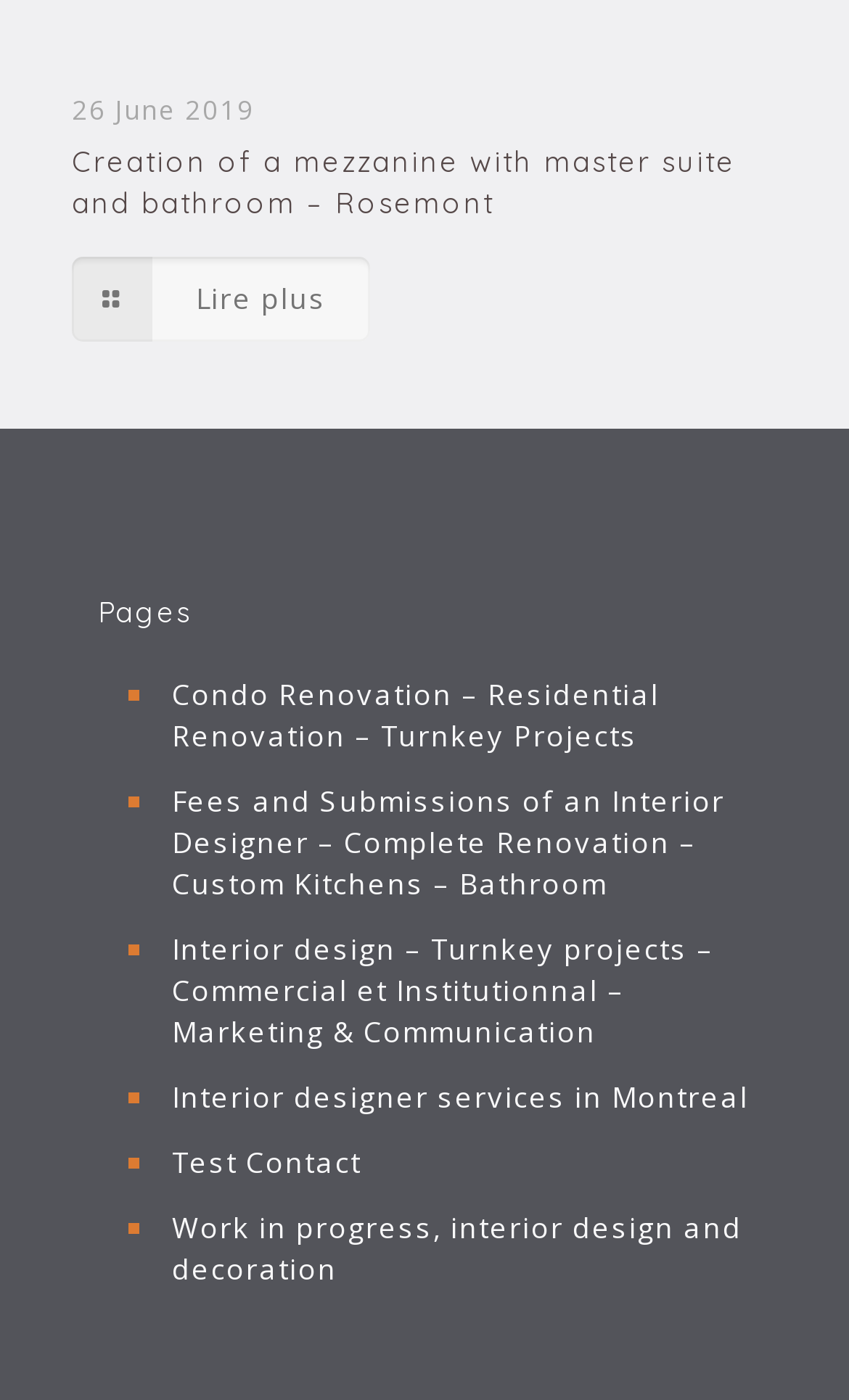What is the date of the article?
Answer the question with a single word or phrase derived from the image.

26 June 2019